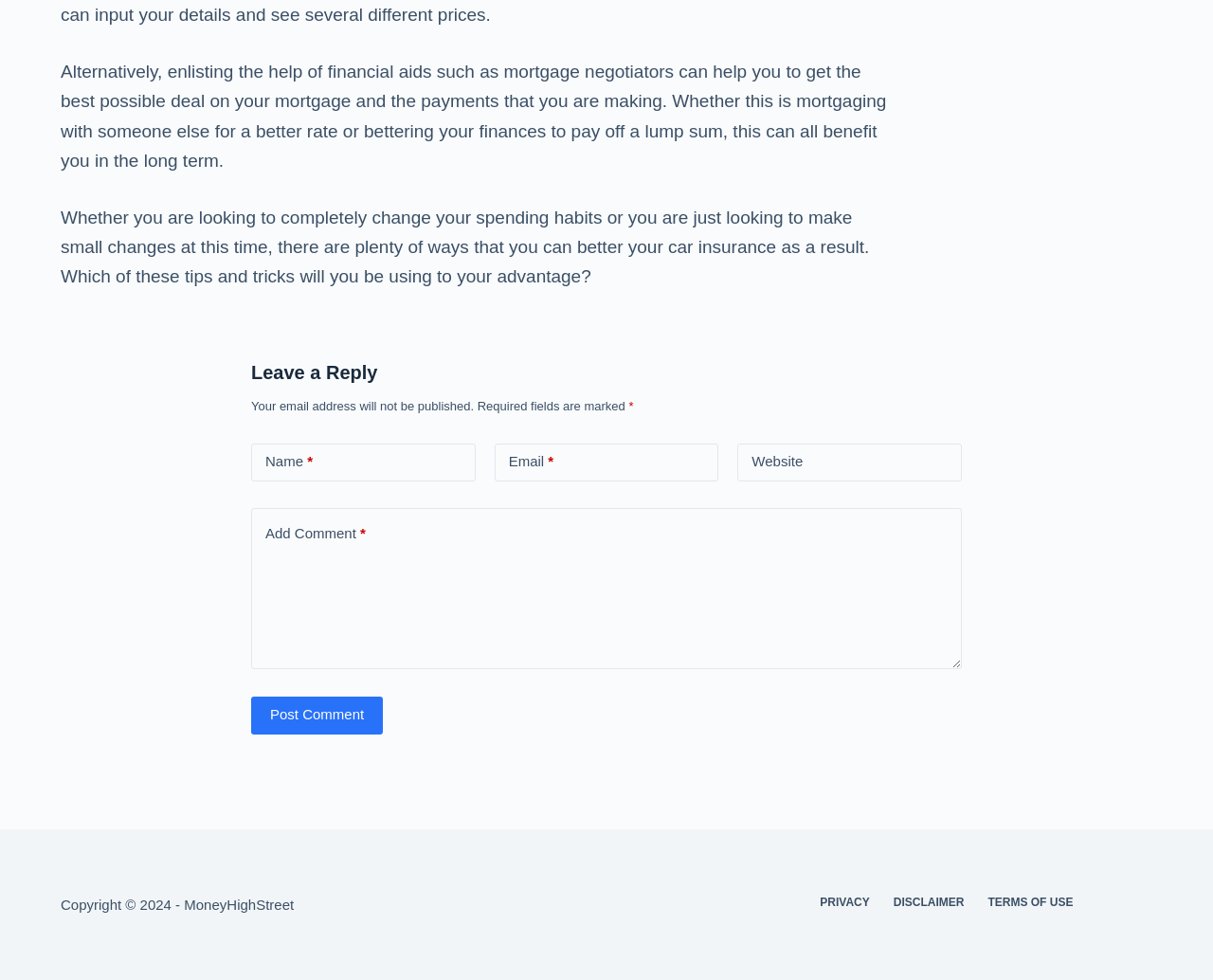Answer this question using a single word or a brief phrase:
What is required to leave a reply?

Name and Email